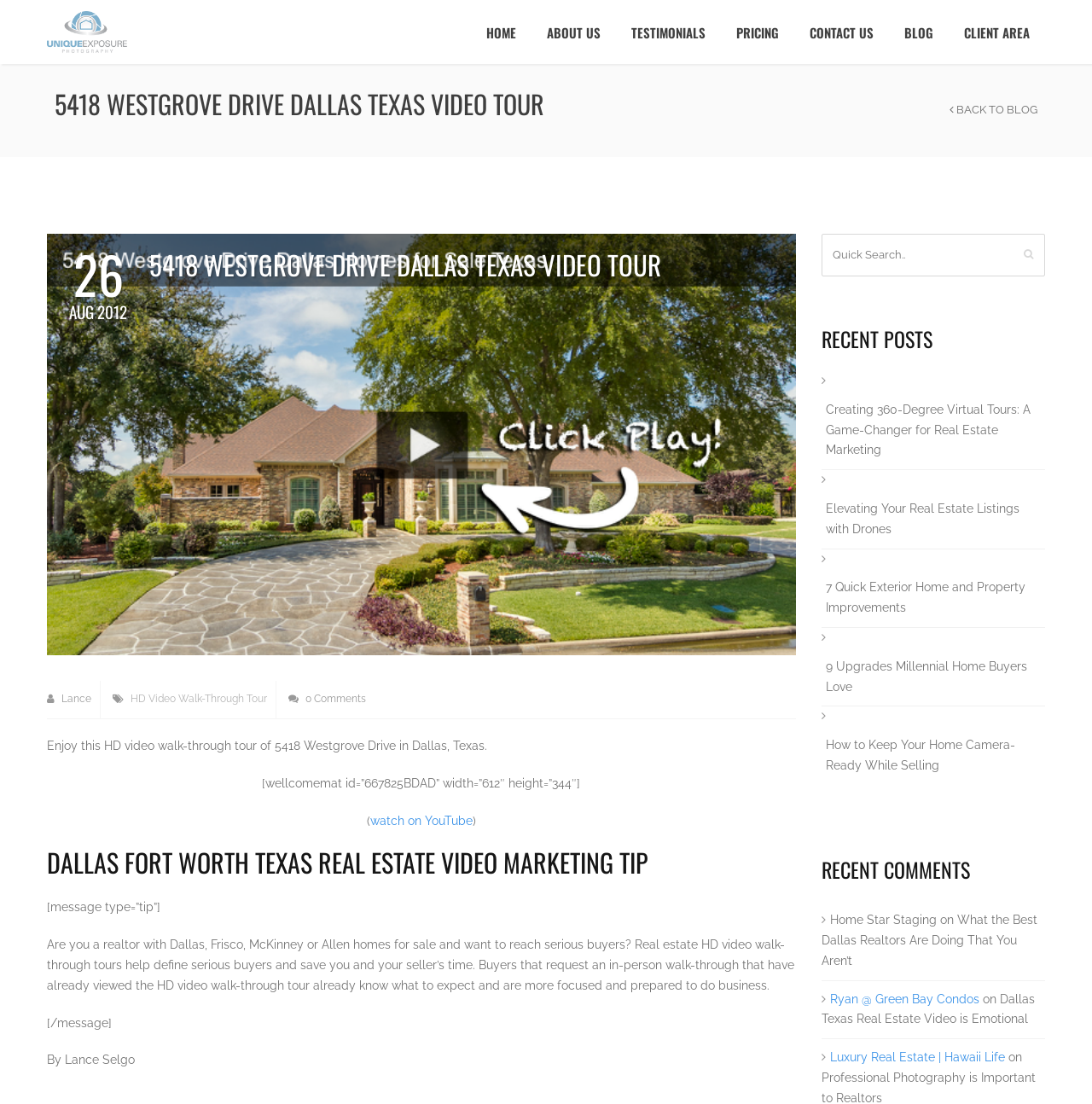Highlight the bounding box coordinates of the region I should click on to meet the following instruction: "Read the recent post 'Creating 360-Degree Virtual Tours: A Game-Changer for Real Estate Marketing'".

[0.752, 0.355, 0.957, 0.425]